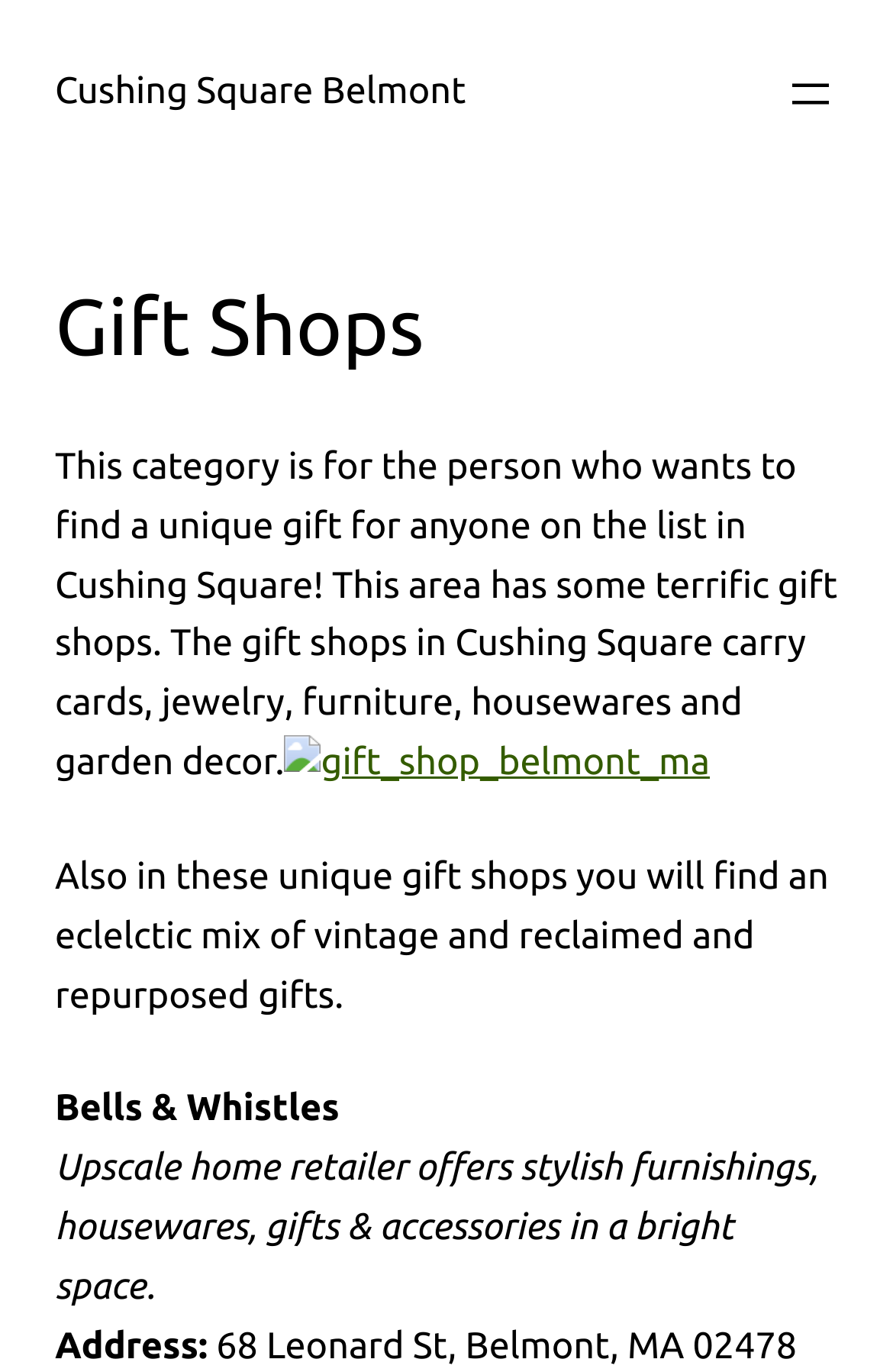Carefully examine the image and provide an in-depth answer to the question: What is the address of Bells & Whistles?

I found the address of Bells & Whistles by looking at the text following the 'Address:' label, which is '68 Leonard St, Belmont, MA 02478'.